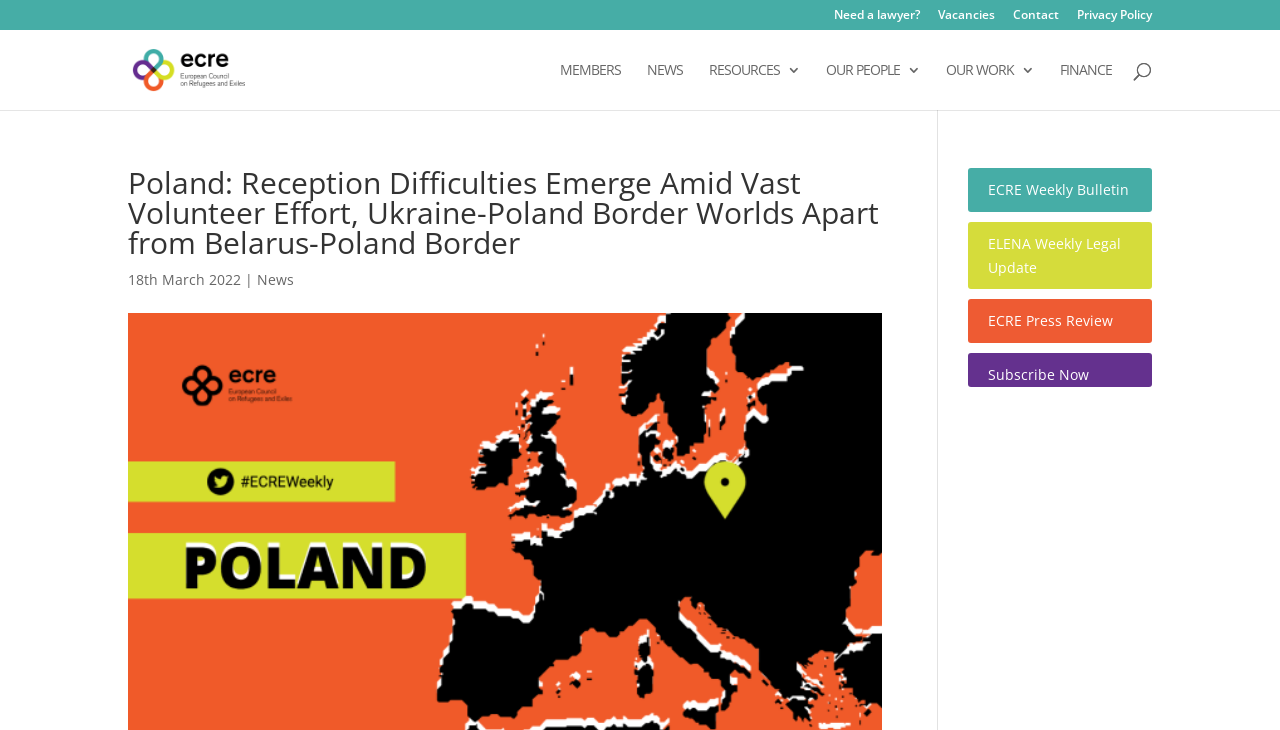What is the purpose of the search box?
Based on the image, give a concise answer in the form of a single word or short phrase.

Search for content